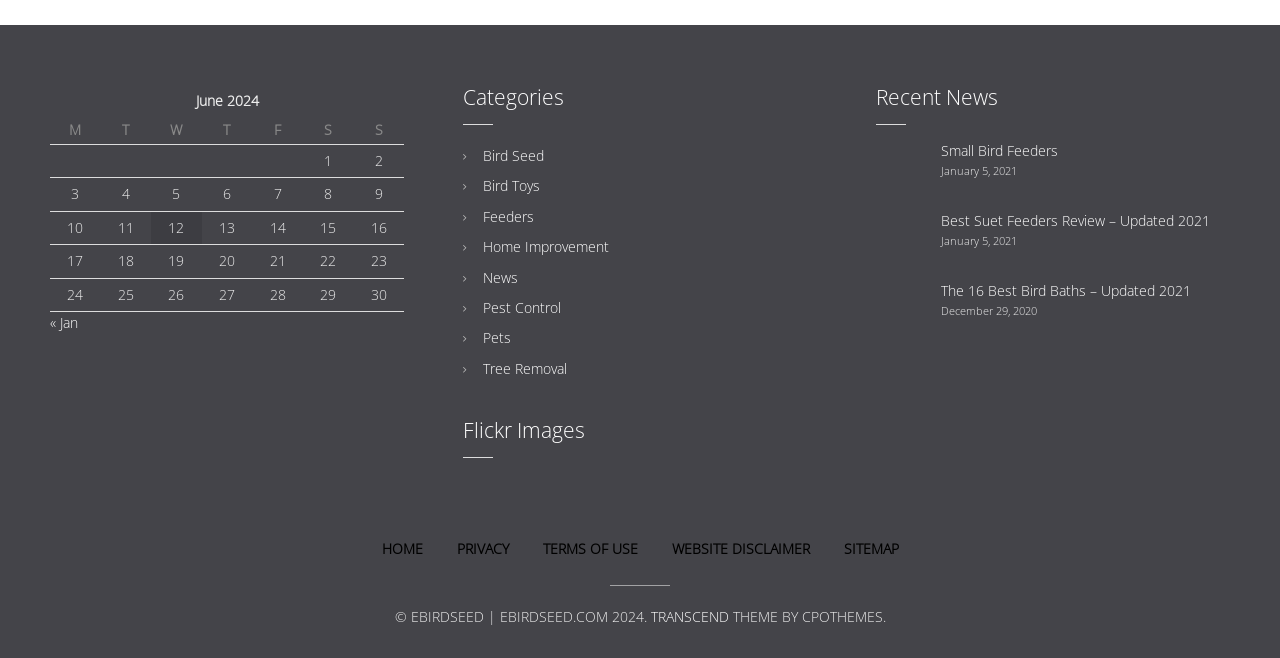Please specify the bounding box coordinates of the clickable section necessary to execute the following command: "Go to the 'HOME' page".

[0.298, 0.82, 0.33, 0.849]